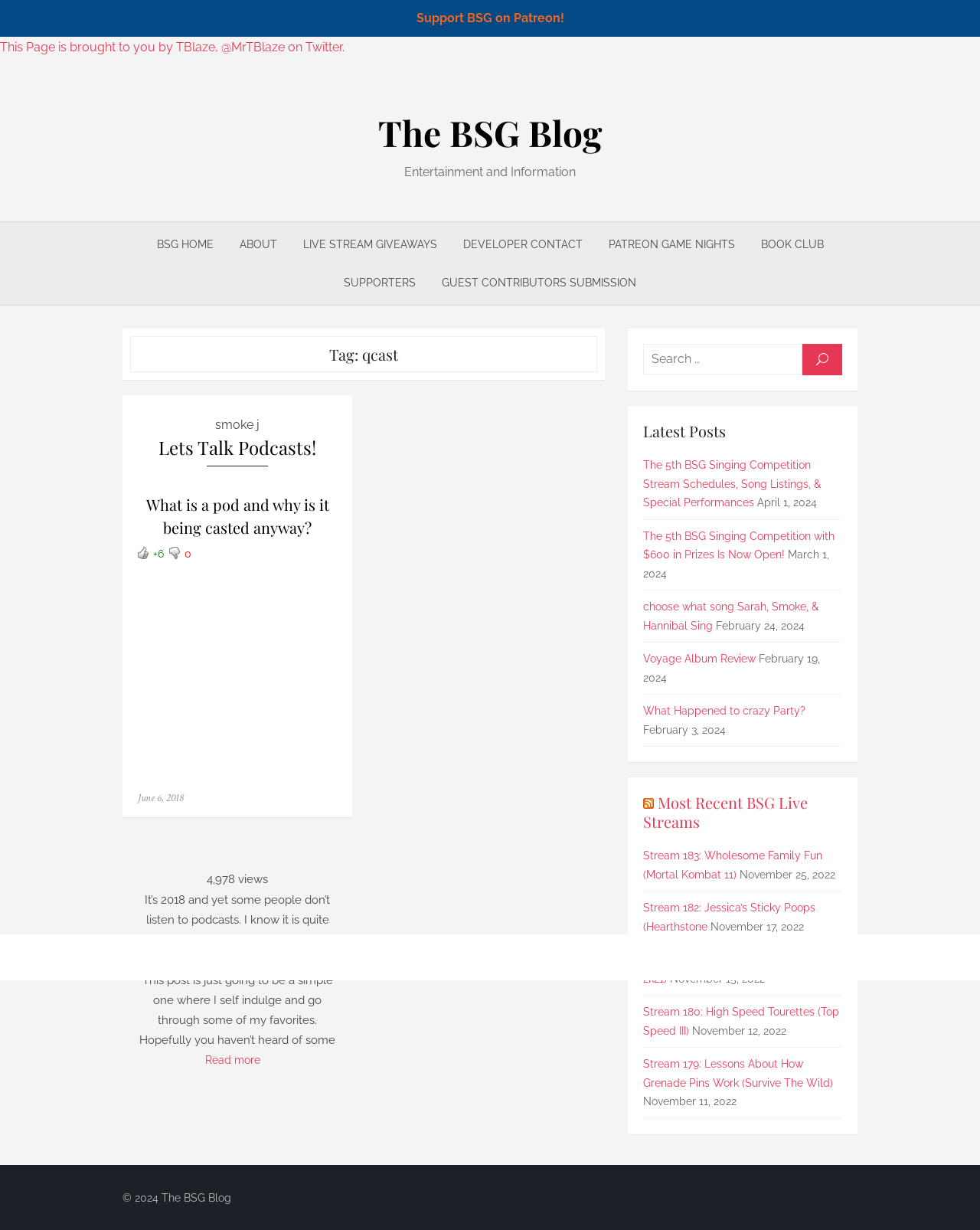Determine the bounding box coordinates of the section to be clicked to follow the instruction: "Click on the 'Support BSG on Patreon!' link". The coordinates should be given as four float numbers between 0 and 1, formatted as [left, top, right, bottom].

[0.425, 0.009, 0.575, 0.021]